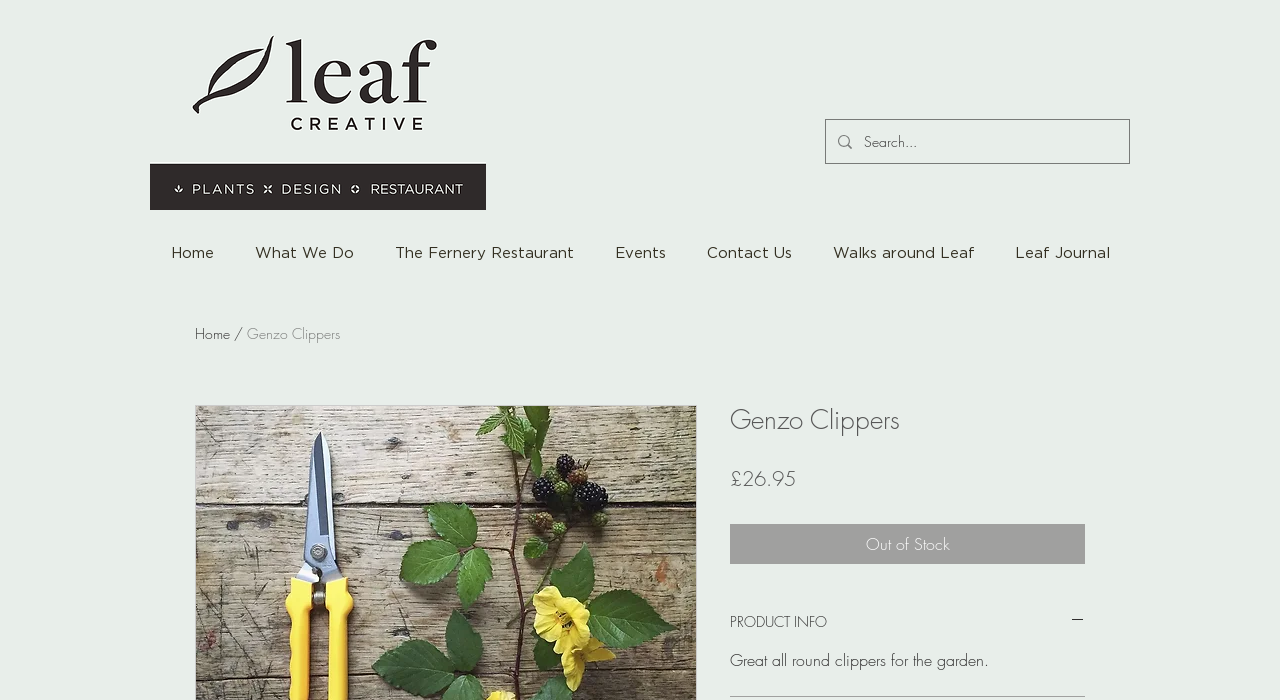Locate the bounding box coordinates of the area that needs to be clicked to fulfill the following instruction: "View product information". The coordinates should be in the format of four float numbers between 0 and 1, namely [left, top, right, bottom].

[0.57, 0.874, 0.848, 0.902]